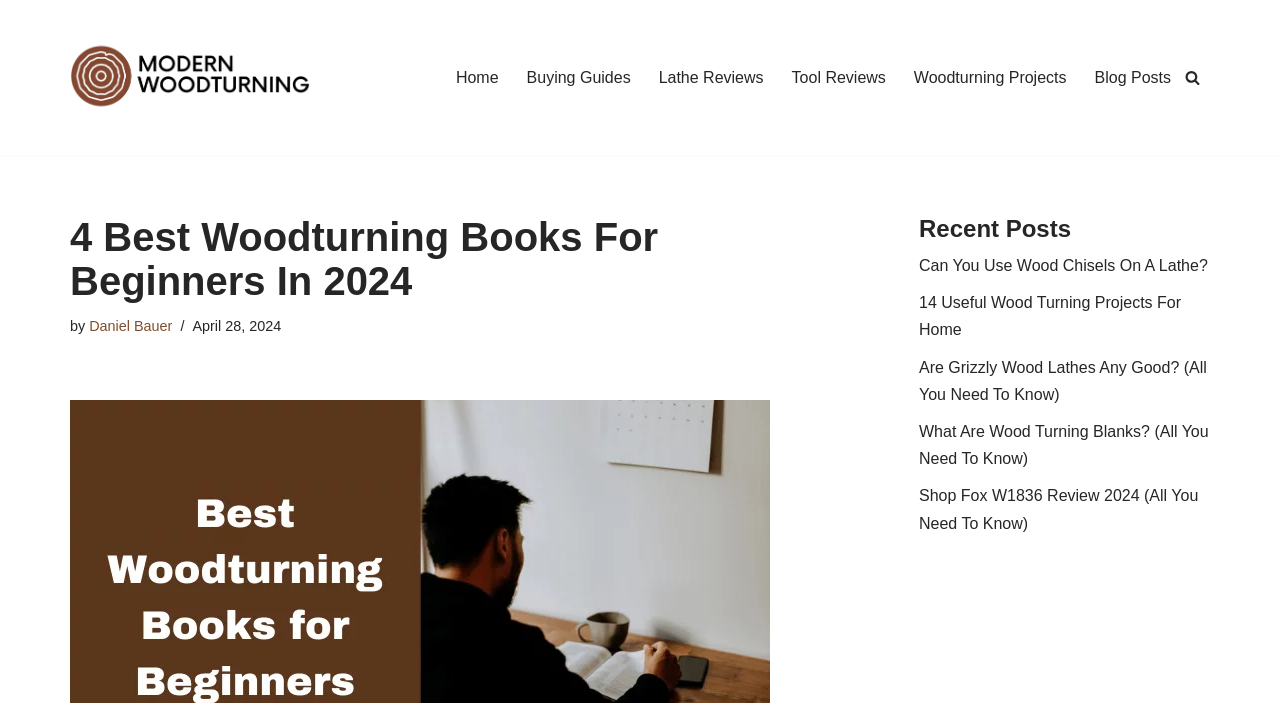What is the name of the website?
Please provide a detailed and comprehensive answer to the question.

I determined the name of the website by looking at the link element with the text 'ModernWoodTurning Everything About Woodturning' which is likely to be the website's name.